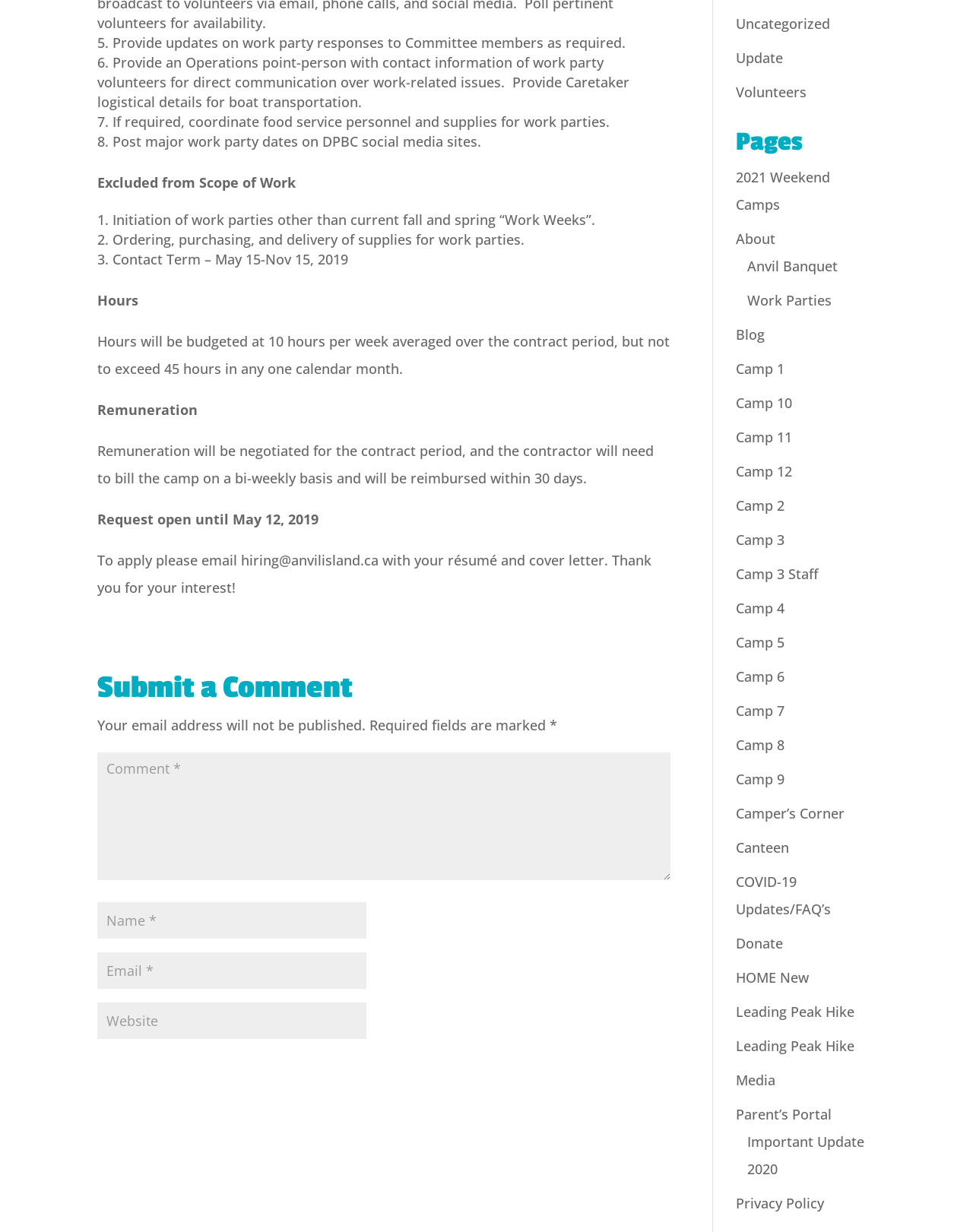Please locate the bounding box coordinates of the element that needs to be clicked to achieve the following instruction: "Click on the 'Work Parties' link". The coordinates should be four float numbers between 0 and 1, i.e., [left, top, right, bottom].

[0.768, 0.236, 0.855, 0.251]